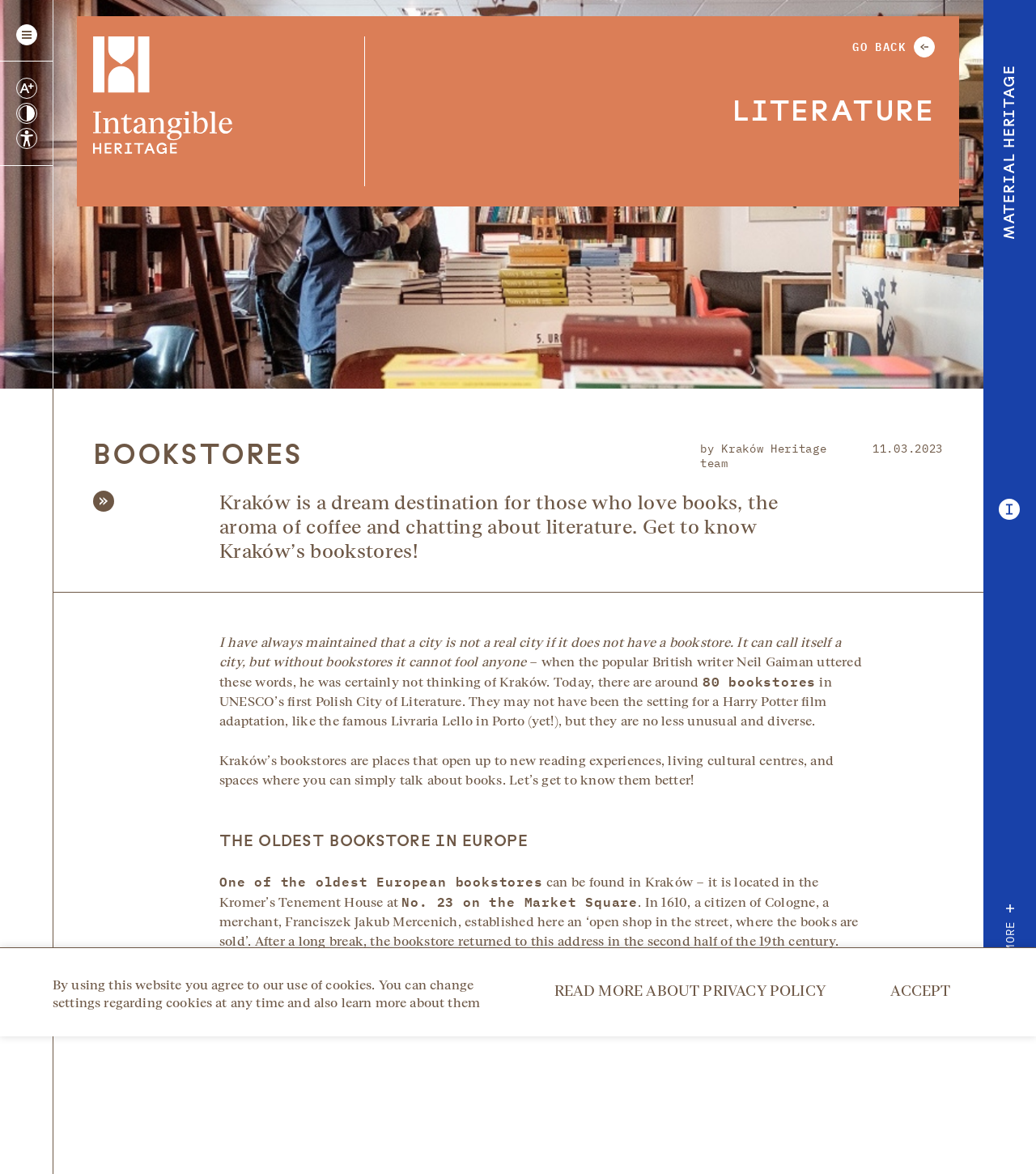Provide a comprehensive description of the webpage.

The webpage is about bookstores in Kraków, Poland, and is part of the Kraków Heritage website. At the top left corner, there are three buttons for changing font size and contrast, accompanied by images. Next to these buttons is a link to a declaration of availability.

On the top right corner, there is a button to open or close navigation, accompanied by an image of a bookstore. Below this button, there is a large image that spans the entire width of the page, with a heading "LITERATURE" on top of it.

To the right of the image, there are two links: "Intangible Heritage" and "GO BACK Literature". The "GO BACK Literature" link has three images associated with it. Below these links, there is a heading "BOOKSTORES" and a subheading "by Kraków Heritage team" with the date "11.03.2023" next to it.

There are two images of bookstores below the subheading, followed by a paragraph of text that describes Kraków as a dream destination for book lovers. The text is accompanied by two quotes, one from Neil Gaiman and another from an unknown author.

Below the quotes, there is a section that describes Kraków's bookstores, mentioning that there are around 80 bookstores in the city. The text is divided into several paragraphs, with headings "THE OLDEST BOOKSTORE IN EUROPE" and "One of the oldest European bookstores". The section describes the history of a bookstore located in the Kromer’s Tenement House at No. 23 on the Market Square.

At the bottom of the page, there is a notice about the use of cookies, with a link to read more about the privacy policy and an "ACCEPT" button.